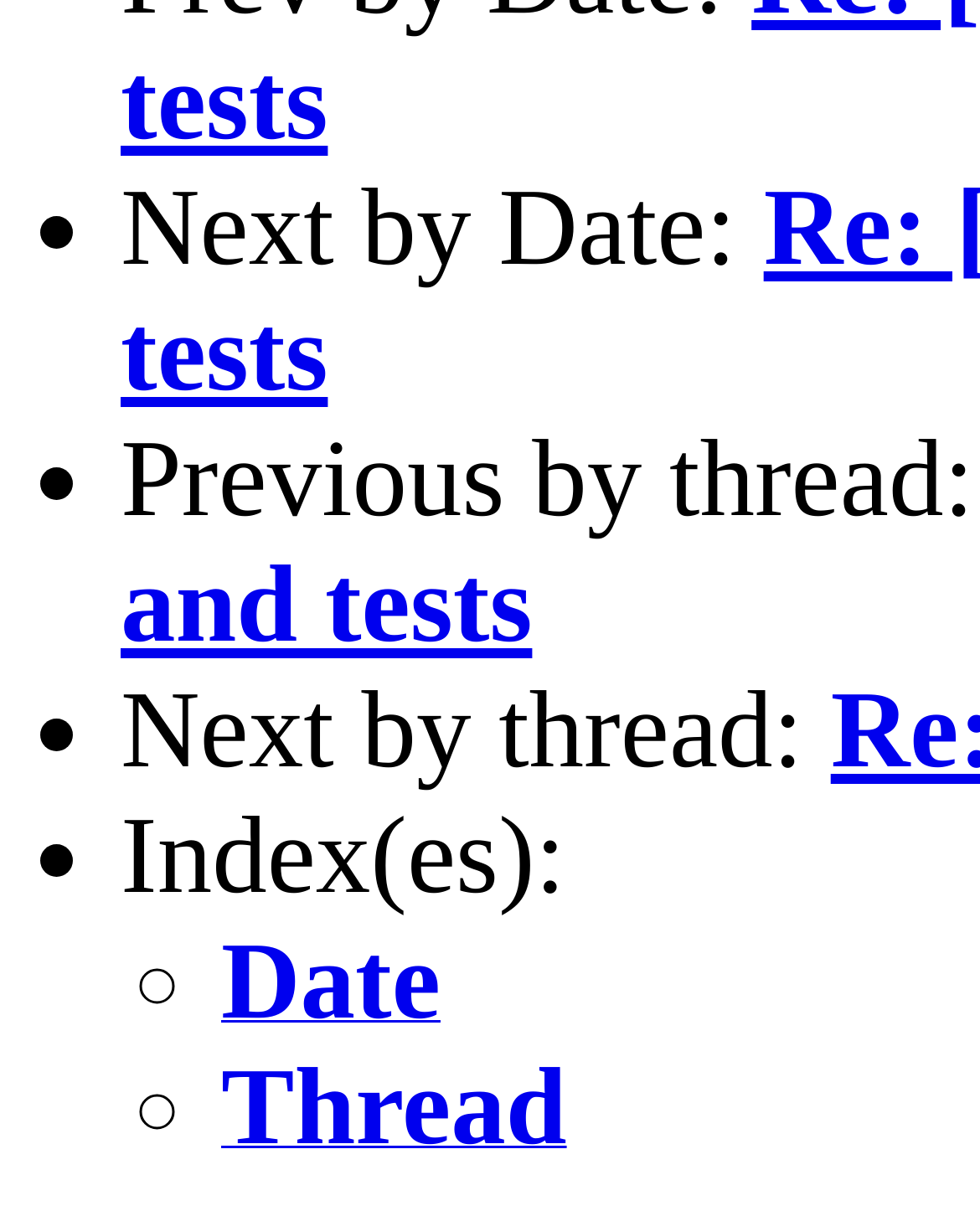Provide a short, one-word or phrase answer to the question below:
How many links are there on the webpage?

2